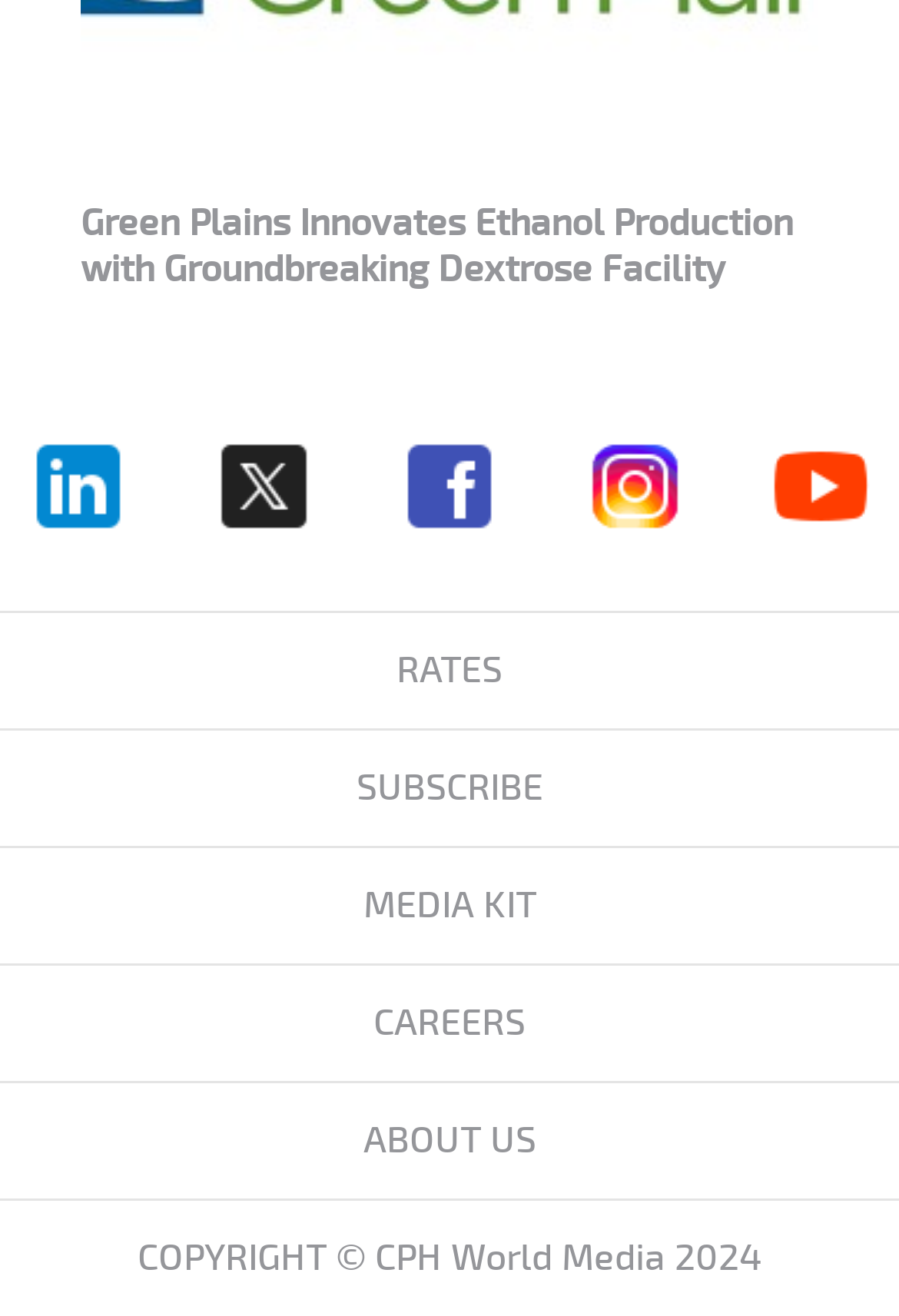Answer the question with a single word or phrase: 
How many links are in the top section?

2